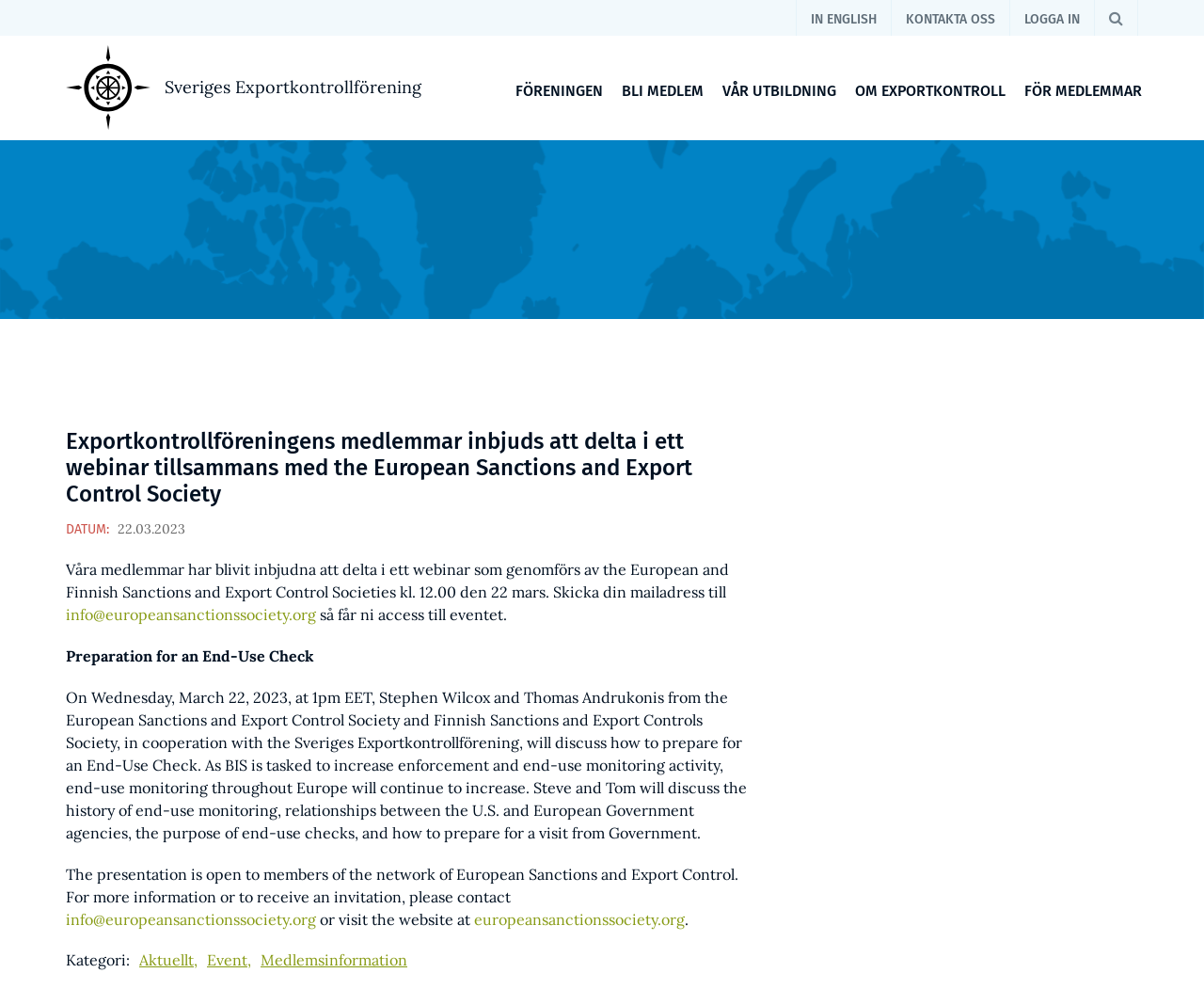Determine the bounding box coordinates for the UI element with the following description: "parent_node: Sveriges Exportkontrollförening". The coordinates should be four float numbers between 0 and 1, represented as [left, top, right, bottom].

[0.055, 0.045, 0.125, 0.129]